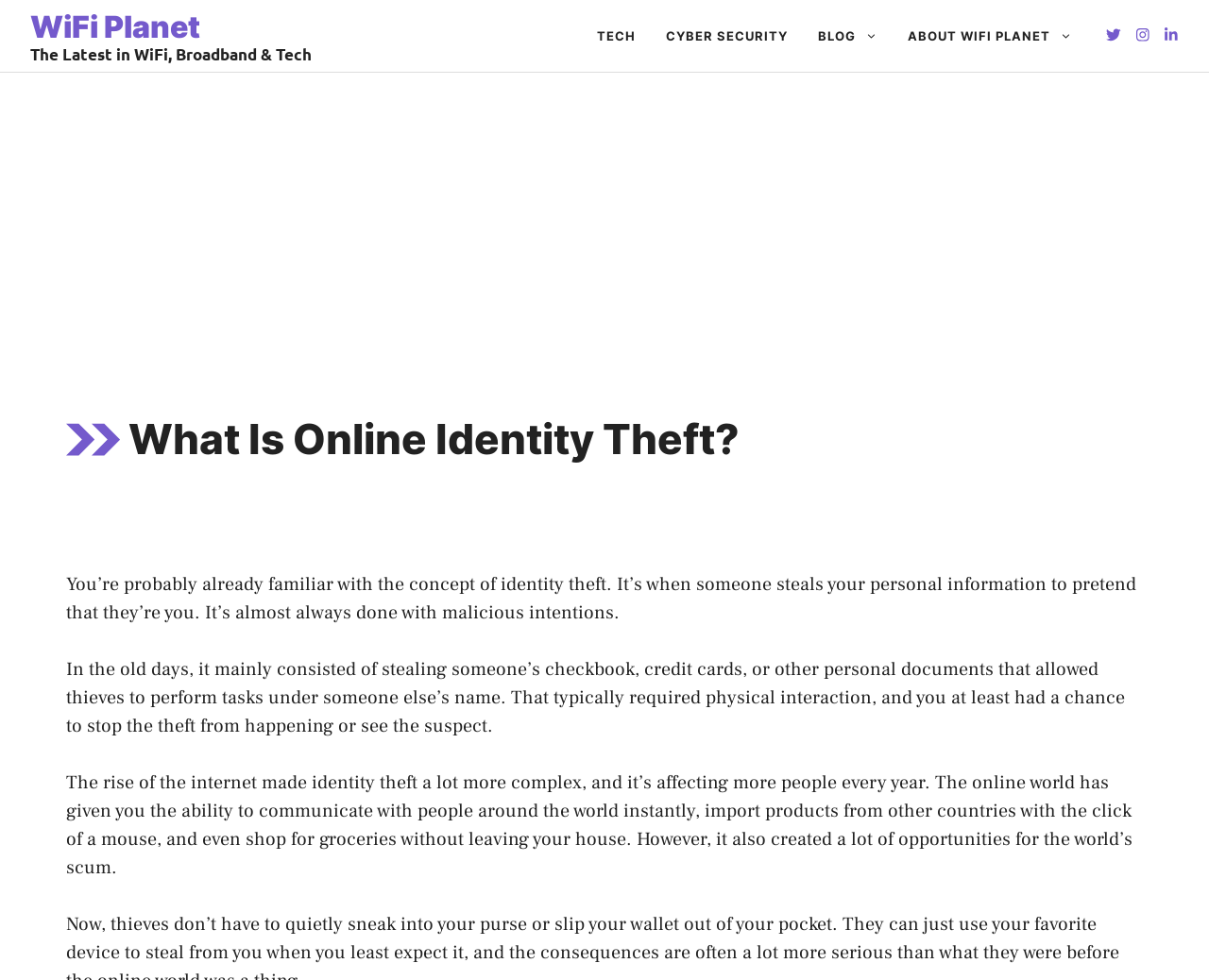For the following element description, predict the bounding box coordinates in the format (top-left x, top-left y, bottom-right x, bottom-right y). All values should be floating point numbers between 0 and 1. Description: WiFi Planet

[0.025, 0.009, 0.166, 0.047]